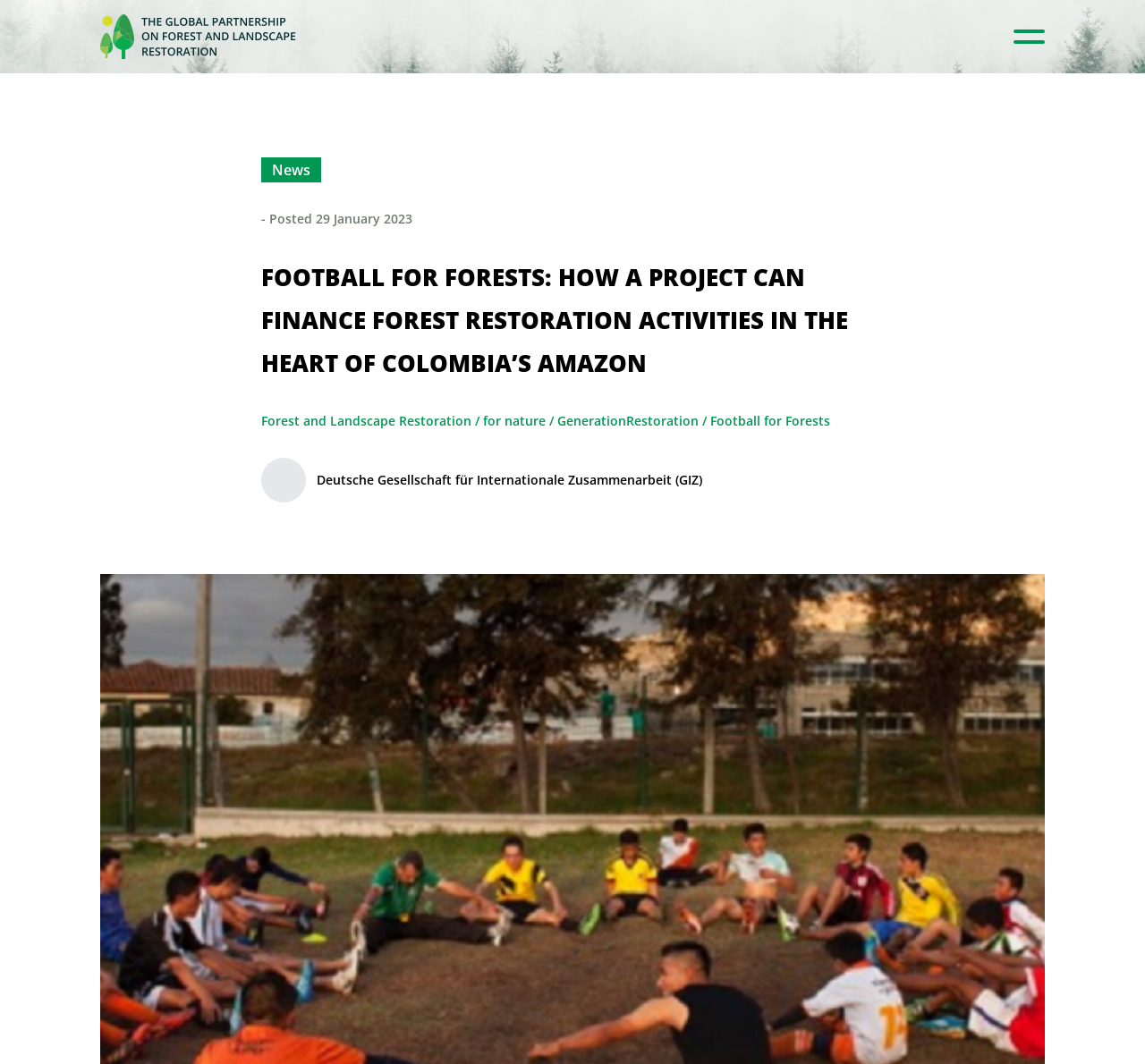What is the name of the project?
Please provide a single word or phrase as your answer based on the image.

Football for Forests